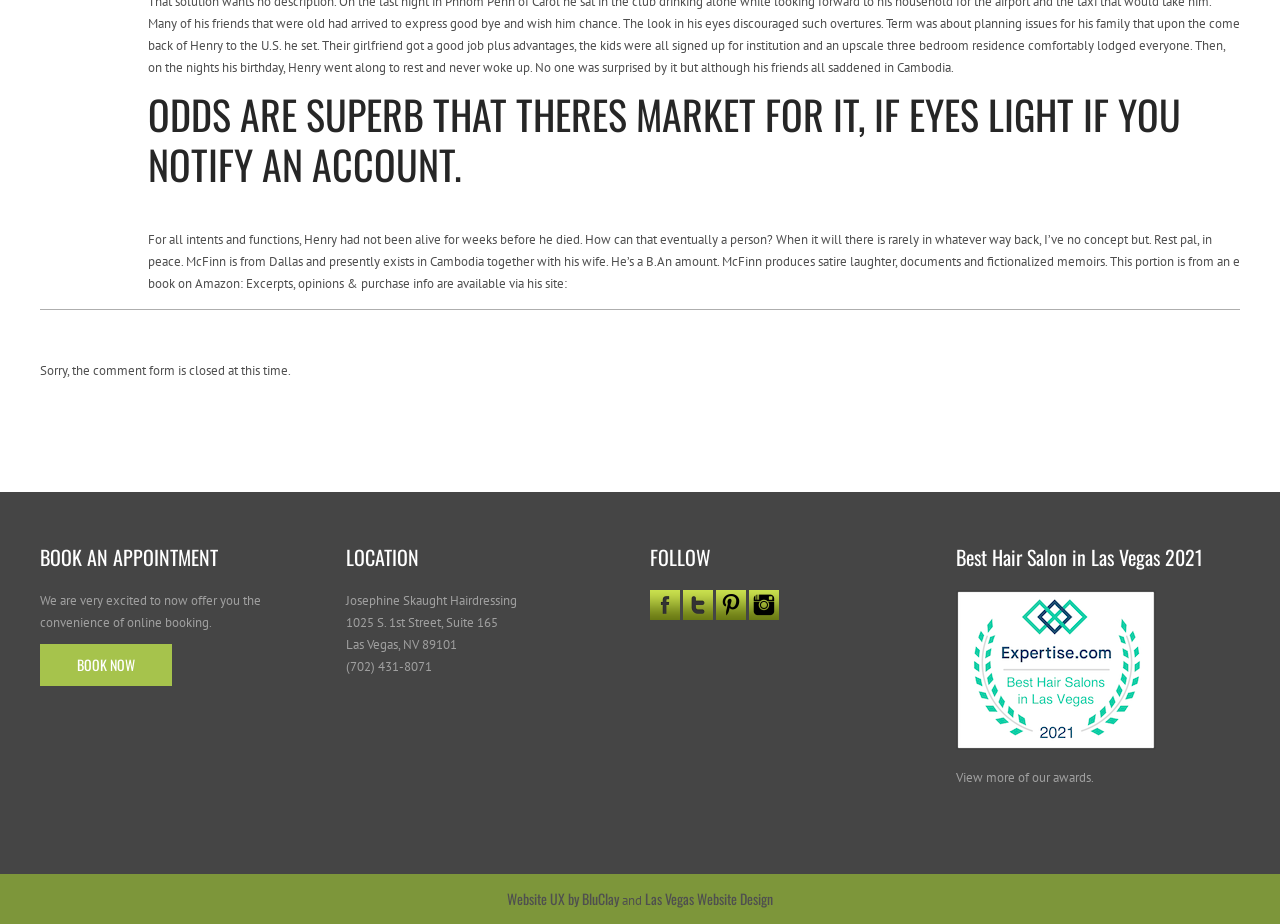Extract the bounding box coordinates of the UI element described: "Website UX by BluClay". Provide the coordinates in the format [left, top, right, bottom] with values ranging from 0 to 1.

[0.396, 0.961, 0.484, 0.984]